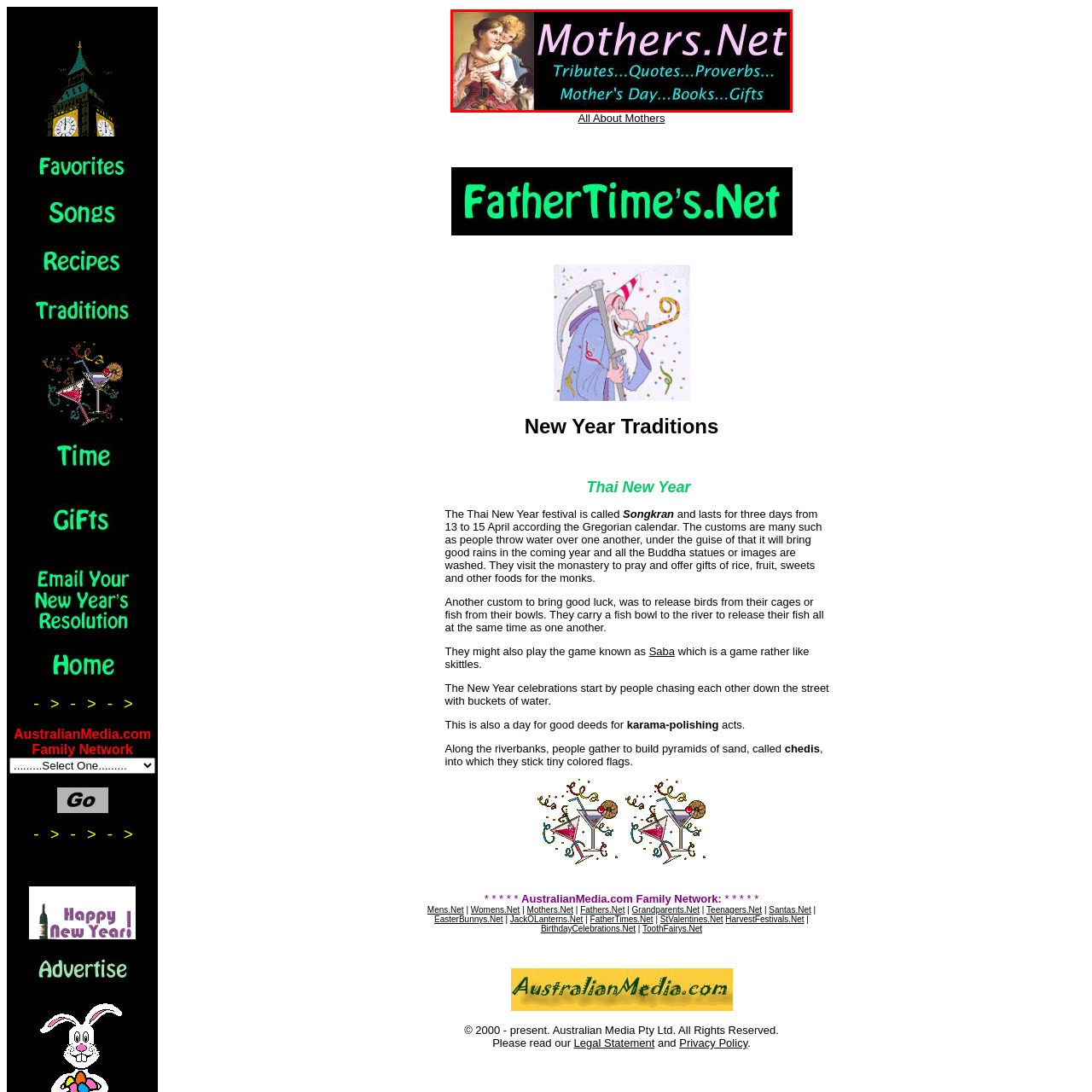Please analyze the elements within the red highlighted area in the image and provide a comprehensive answer to the following question: What type of resources are offered by the site?

The logo highlights the offerings of the site, which include books and gifts, in addition to tributes, quotes, and proverbs, all dedicated to Mother's Day celebrations.